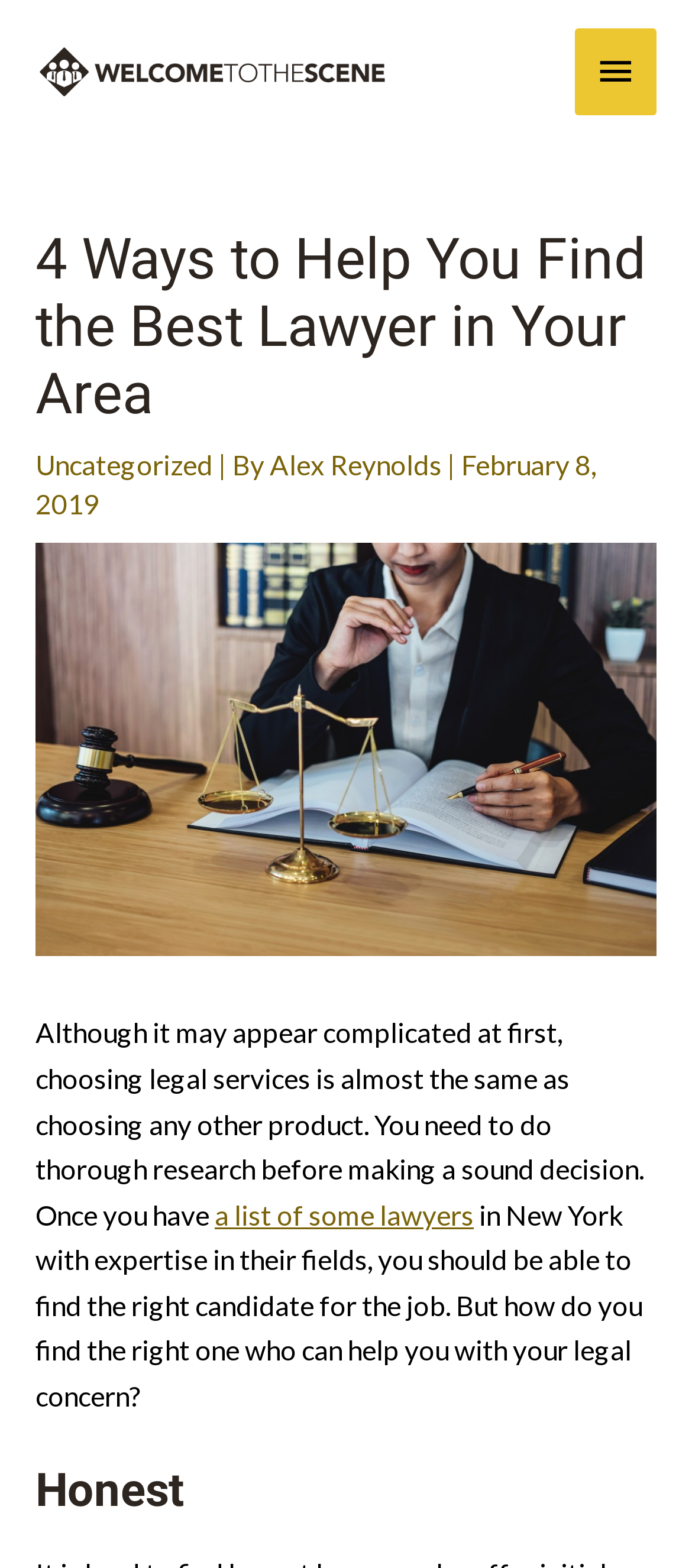Provide the bounding box for the UI element matching this description: "a list of some lawyers".

[0.31, 0.764, 0.685, 0.785]